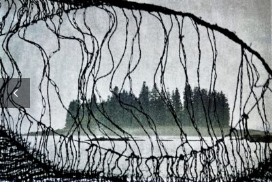What is hinted at in the background of the image?
Provide a detailed and extensive answer to the question.

In the background of the image, a lush outline of trees hints at the island's natural beauty, surrounded by calm waters. This subtle detail adds to the overall sense of peaceful coexistence between the man-made and the natural world.